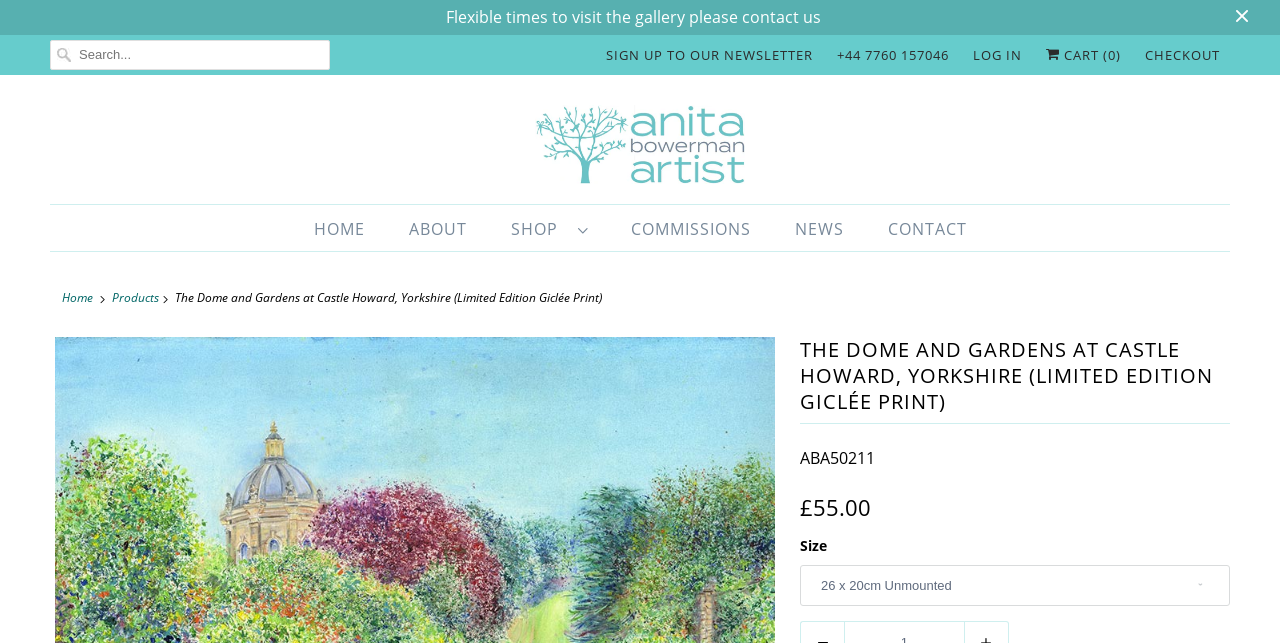Please find the bounding box for the following UI element description. Provide the coordinates in (top-left x, top-left y, bottom-right x, bottom-right y) format, with values between 0 and 1: +44 7760 157046

[0.654, 0.062, 0.741, 0.109]